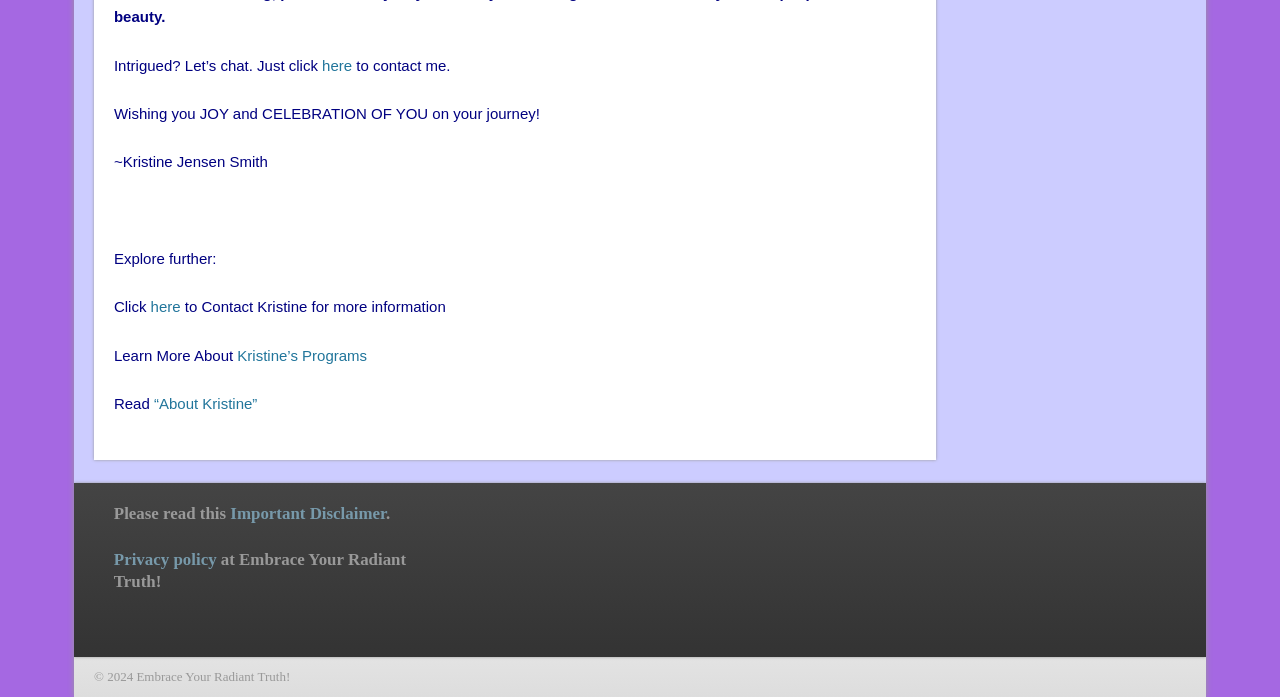Who is the author of the webpage?
Based on the screenshot, respond with a single word or phrase.

Kristine Jensen Smith